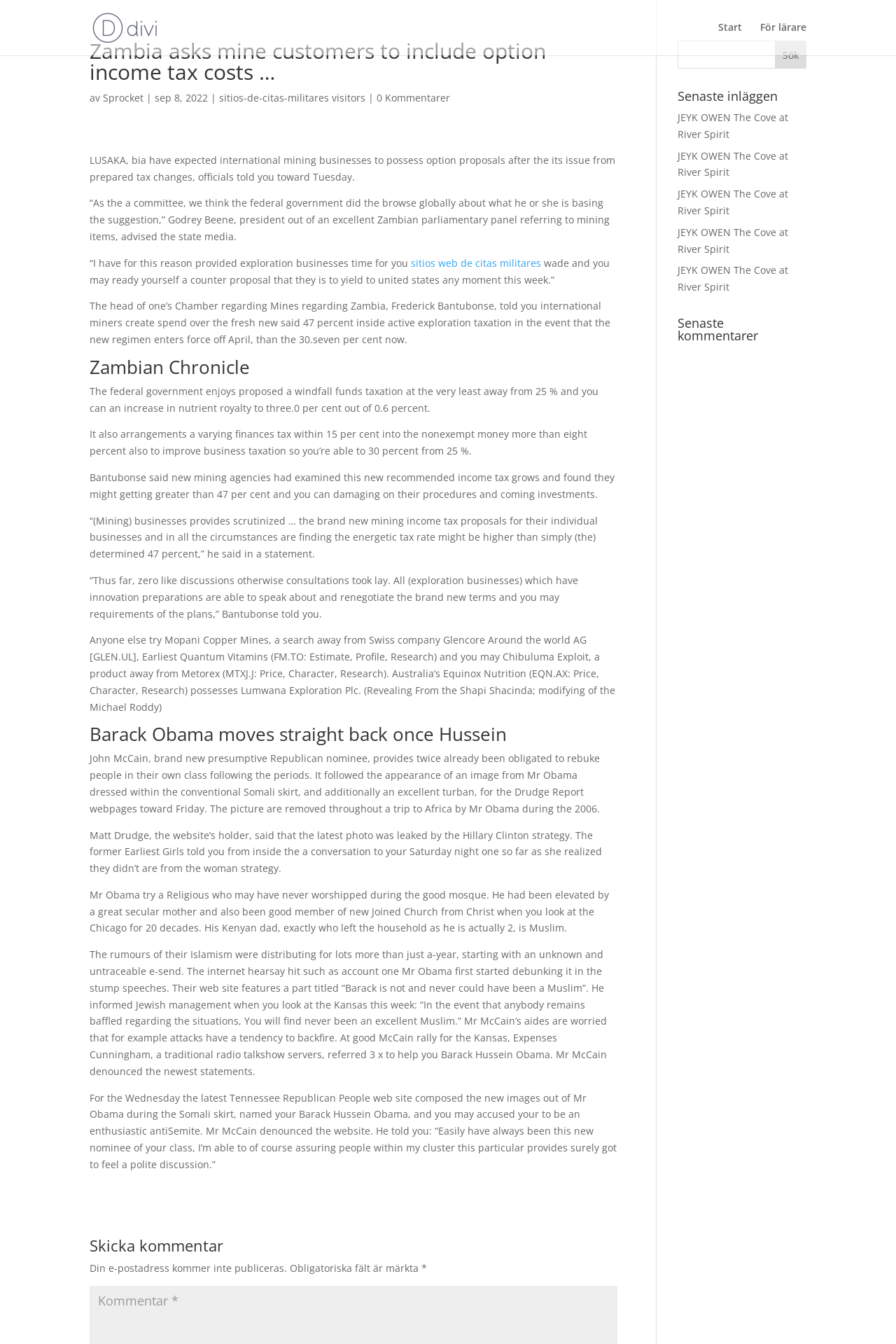Locate the bounding box coordinates of the clickable area needed to fulfill the instruction: "Leave a comment".

[0.109, 0.962, 0.199, 0.974]